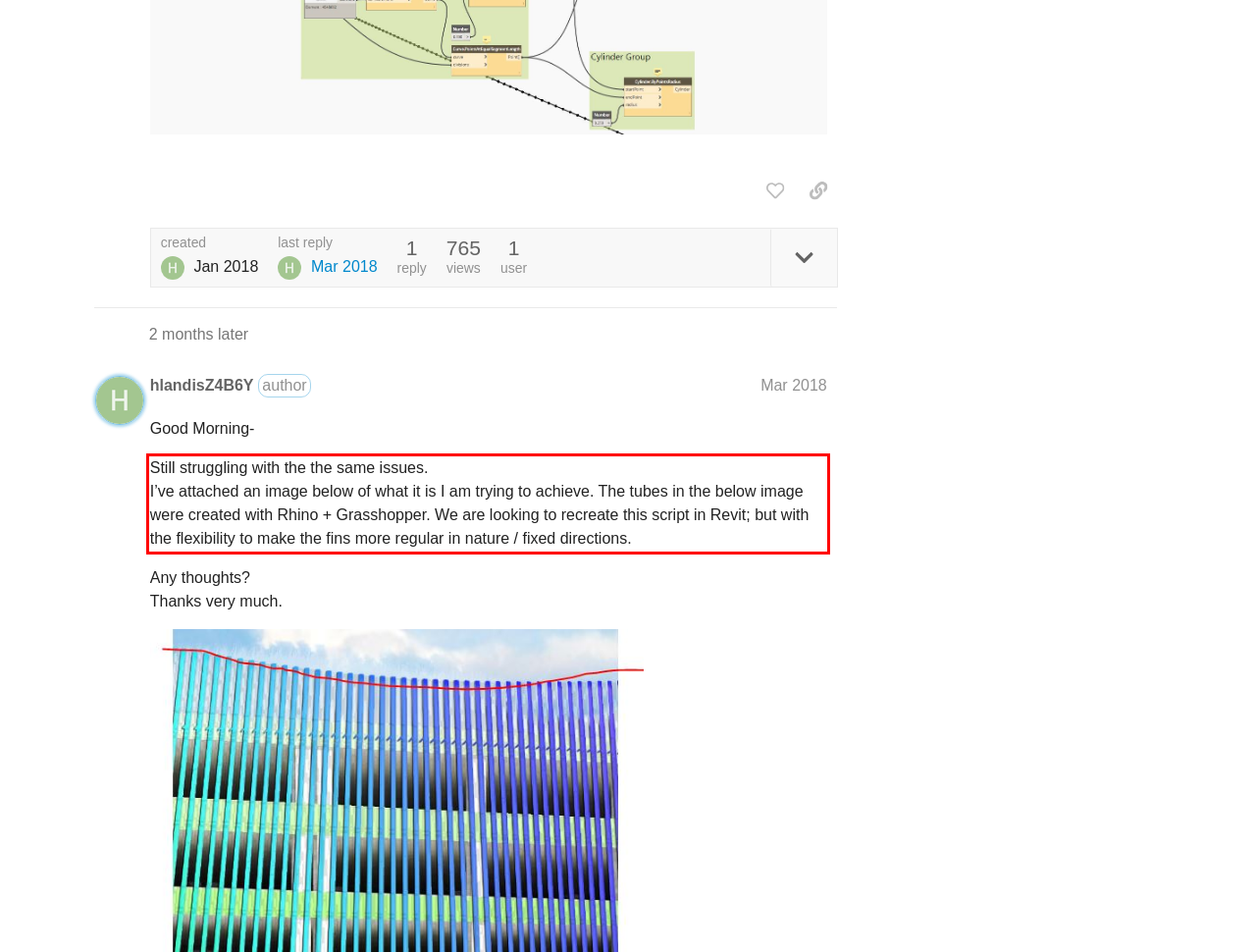Please take the screenshot of the webpage, find the red bounding box, and generate the text content that is within this red bounding box.

Still struggling with the the same issues. I’ve attached an image below of what it is I am trying to achieve. The tubes in the below image were created with Rhino + Grasshopper. We are looking to recreate this script in Revit; but with the flexibility to make the fins more regular in nature / fixed directions.